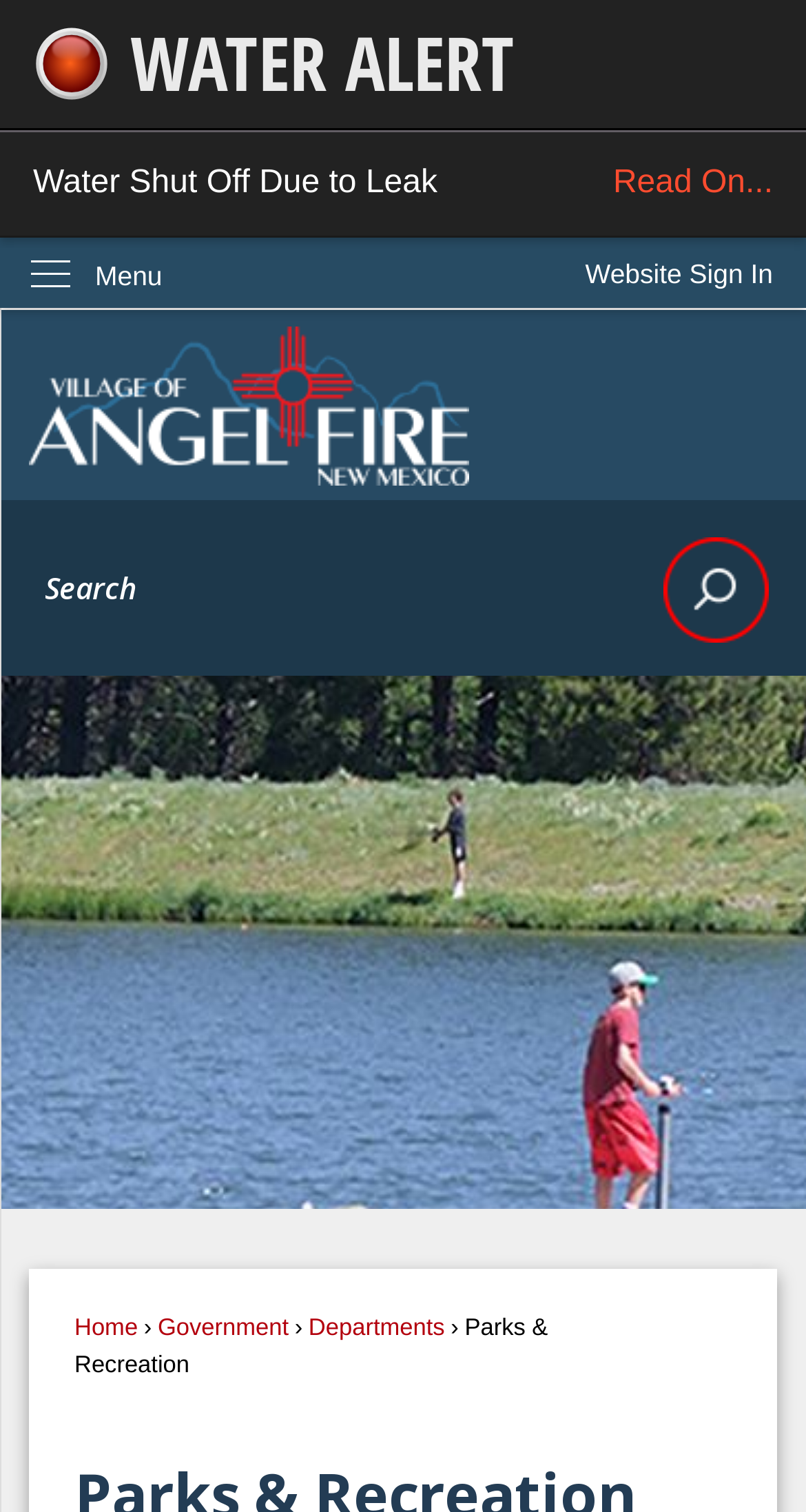What is the purpose of the department?
Please answer the question as detailed as possible based on the image.

Based on the meta description, the department is responsible for maintaining the Angel Fire Community Center and Allen Sports Complex, which suggests that the department's purpose is to oversee and manage these facilities.